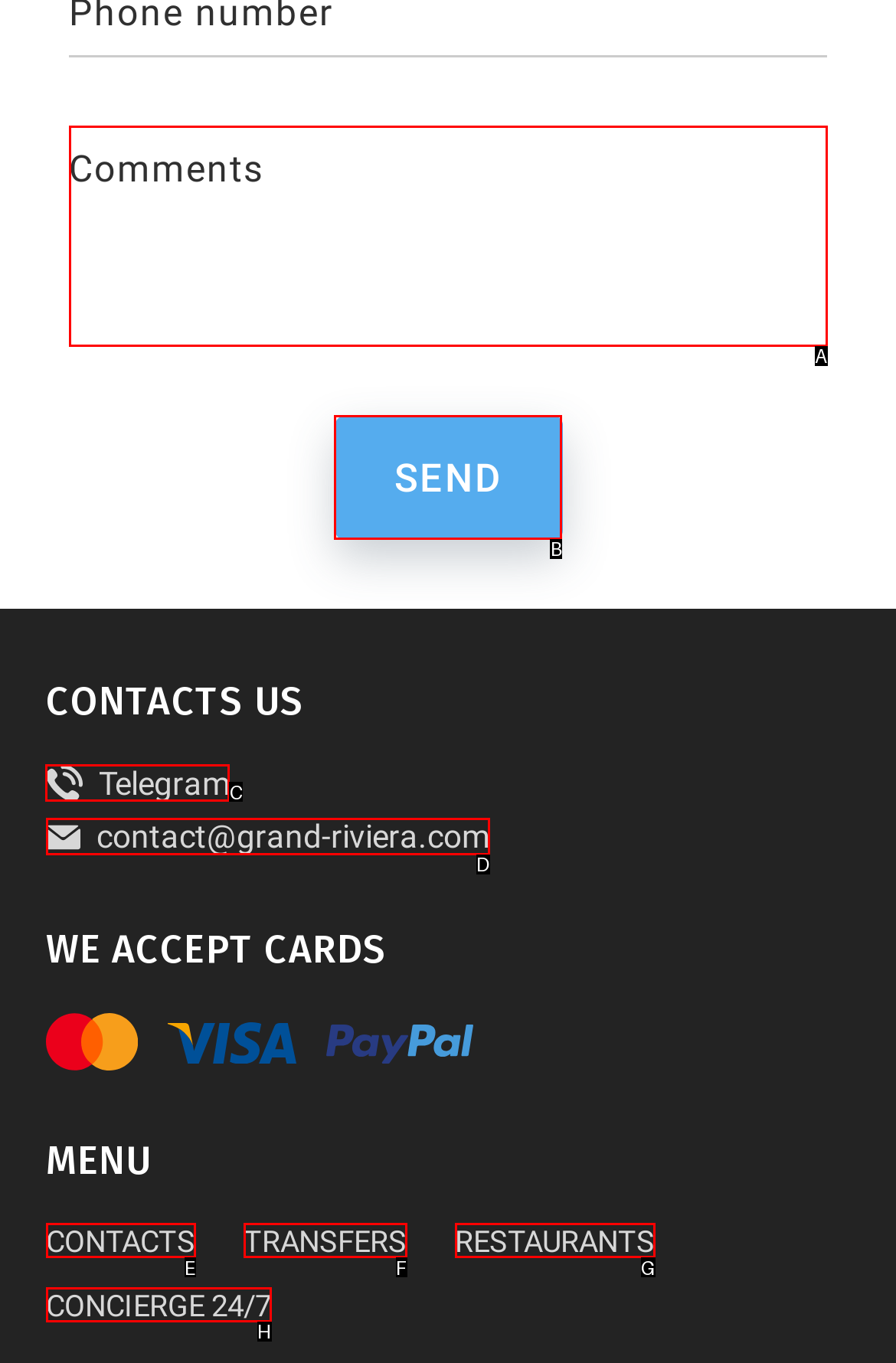Indicate which UI element needs to be clicked to fulfill the task: visit the Telegram page
Answer with the letter of the chosen option from the available choices directly.

C